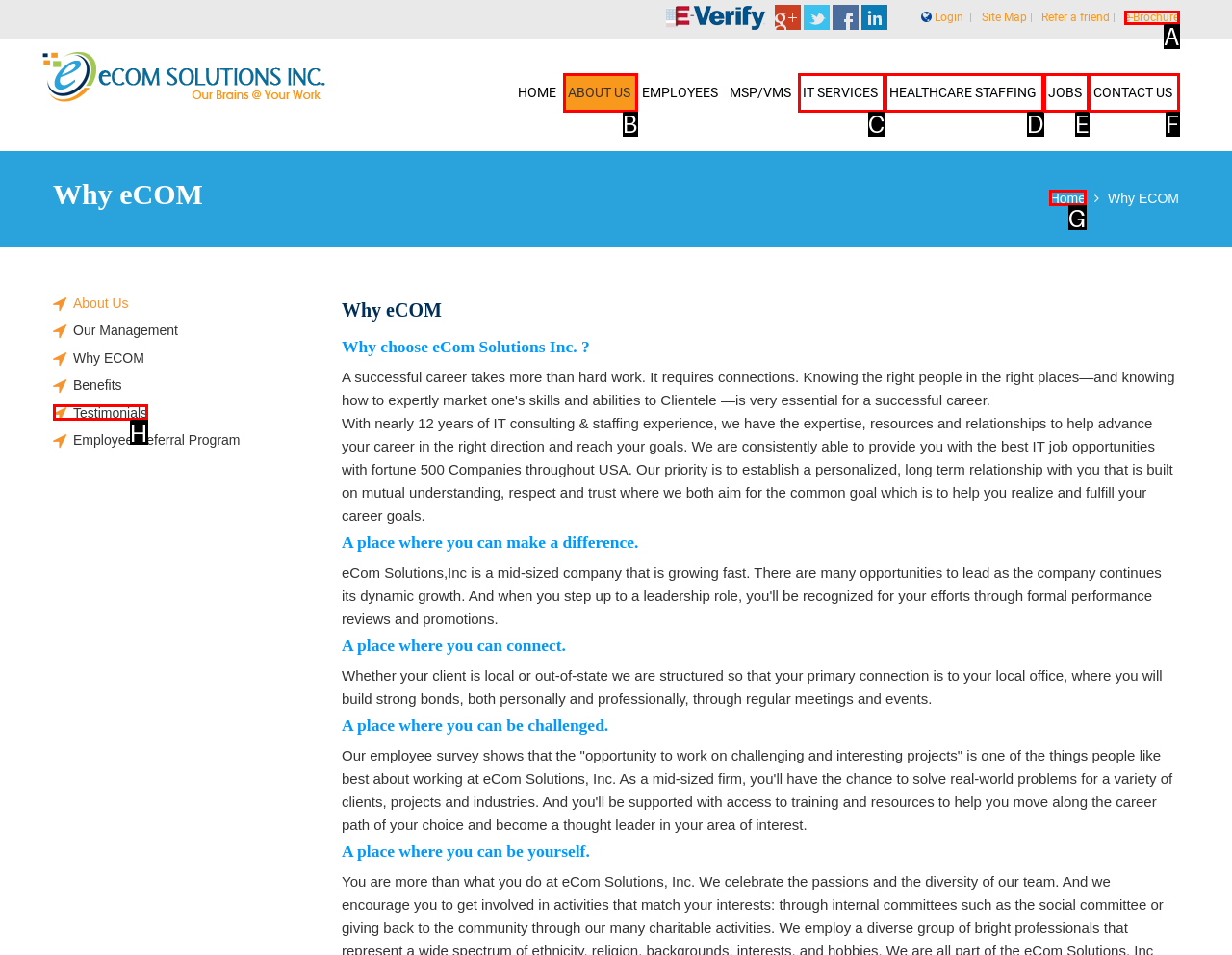Identify which HTML element matches the description: Testimonials
Provide your answer in the form of the letter of the correct option from the listed choices.

H